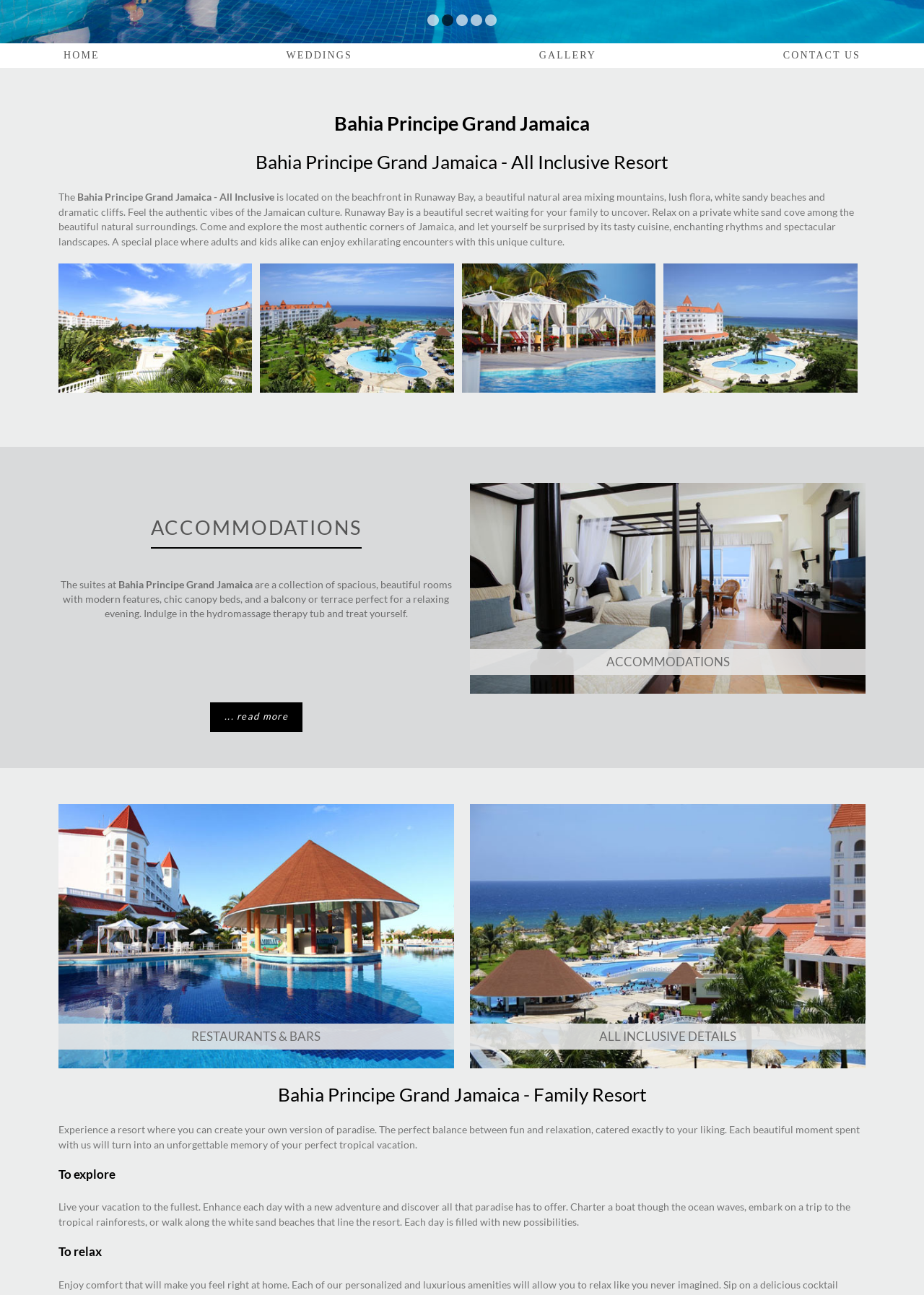Give the bounding box coordinates for the element described by: "parent_node: RESTAURANTS & BARS".

[0.063, 0.816, 0.491, 0.827]